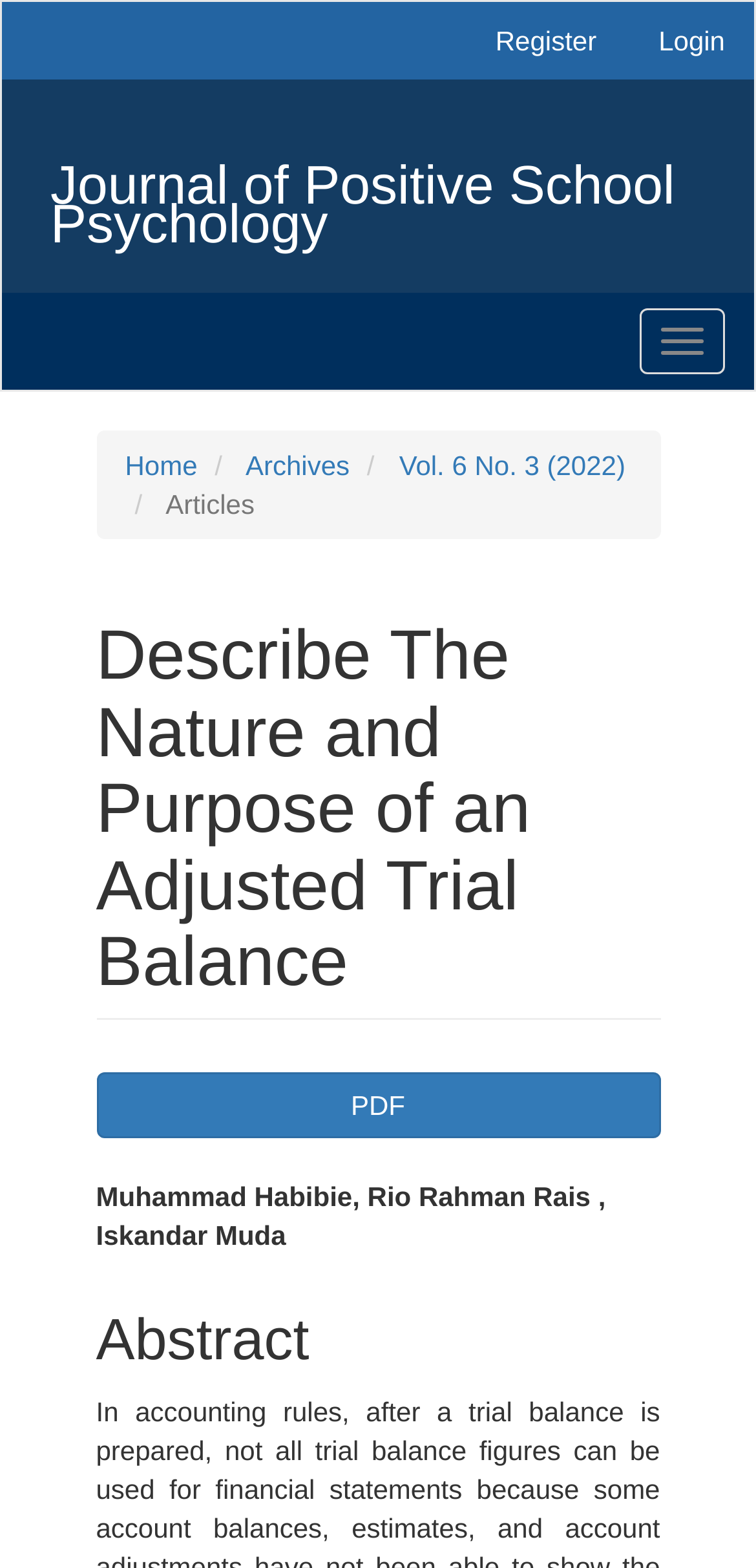Determine the bounding box coordinates for the area that should be clicked to carry out the following instruction: "Click on the 'Register' link".

[0.617, 0.001, 0.828, 0.051]